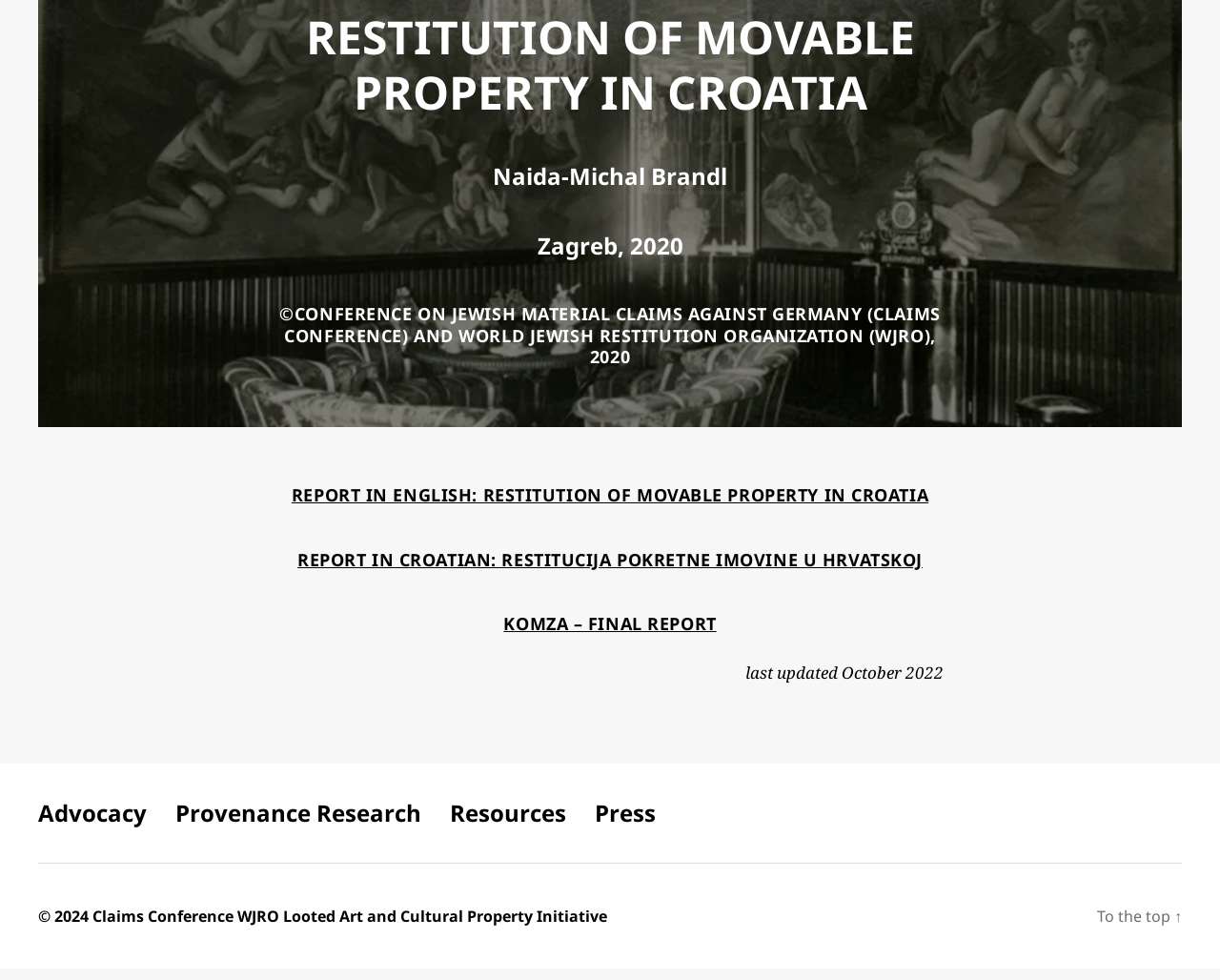Identify the bounding box coordinates for the element that needs to be clicked to fulfill this instruction: "Go to Press page". Provide the coordinates in the format of four float numbers between 0 and 1: [left, top, right, bottom].

[0.488, 0.825, 0.538, 0.857]